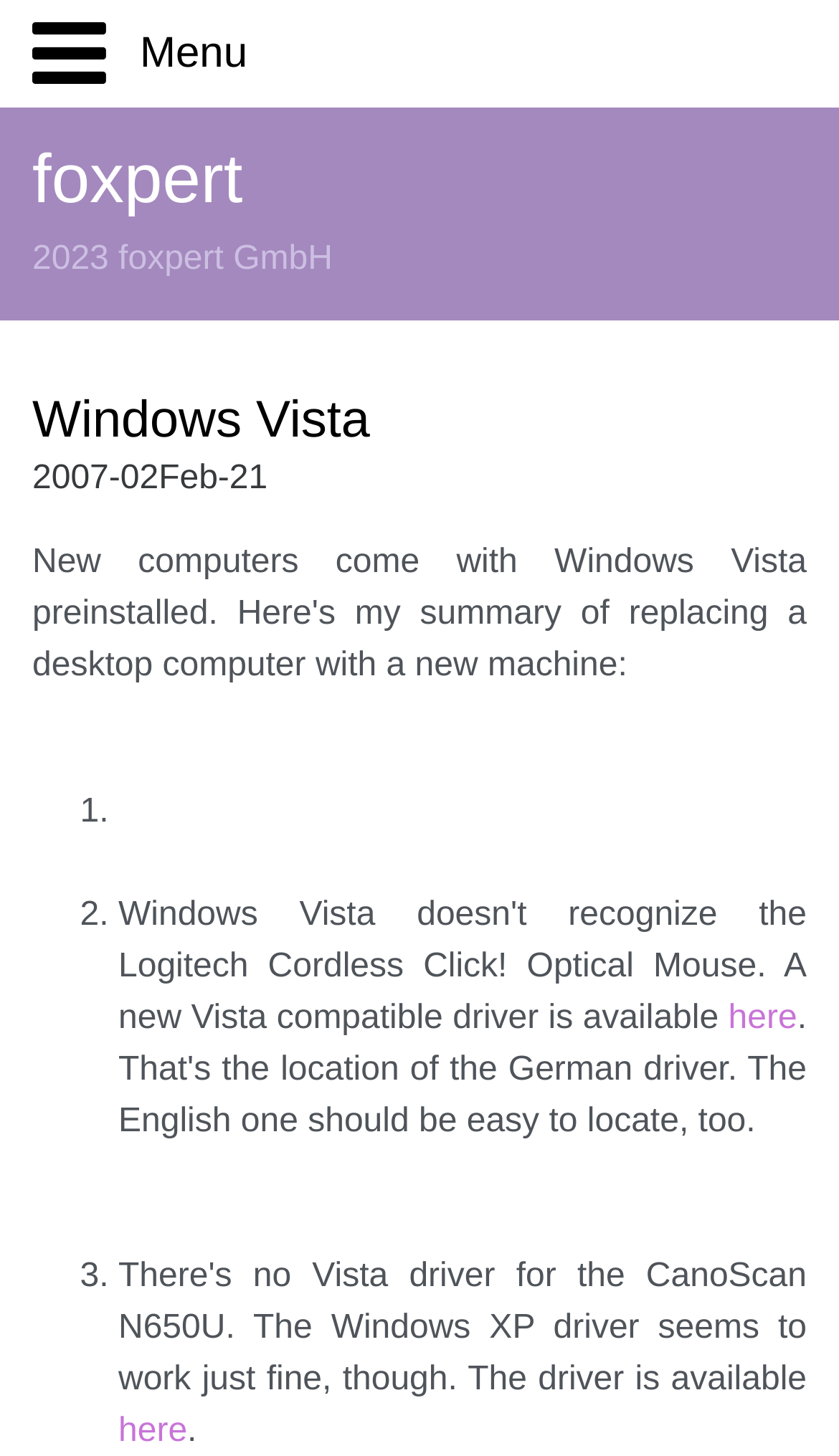How many list markers are there?
From the image, respond using a single word or phrase.

3